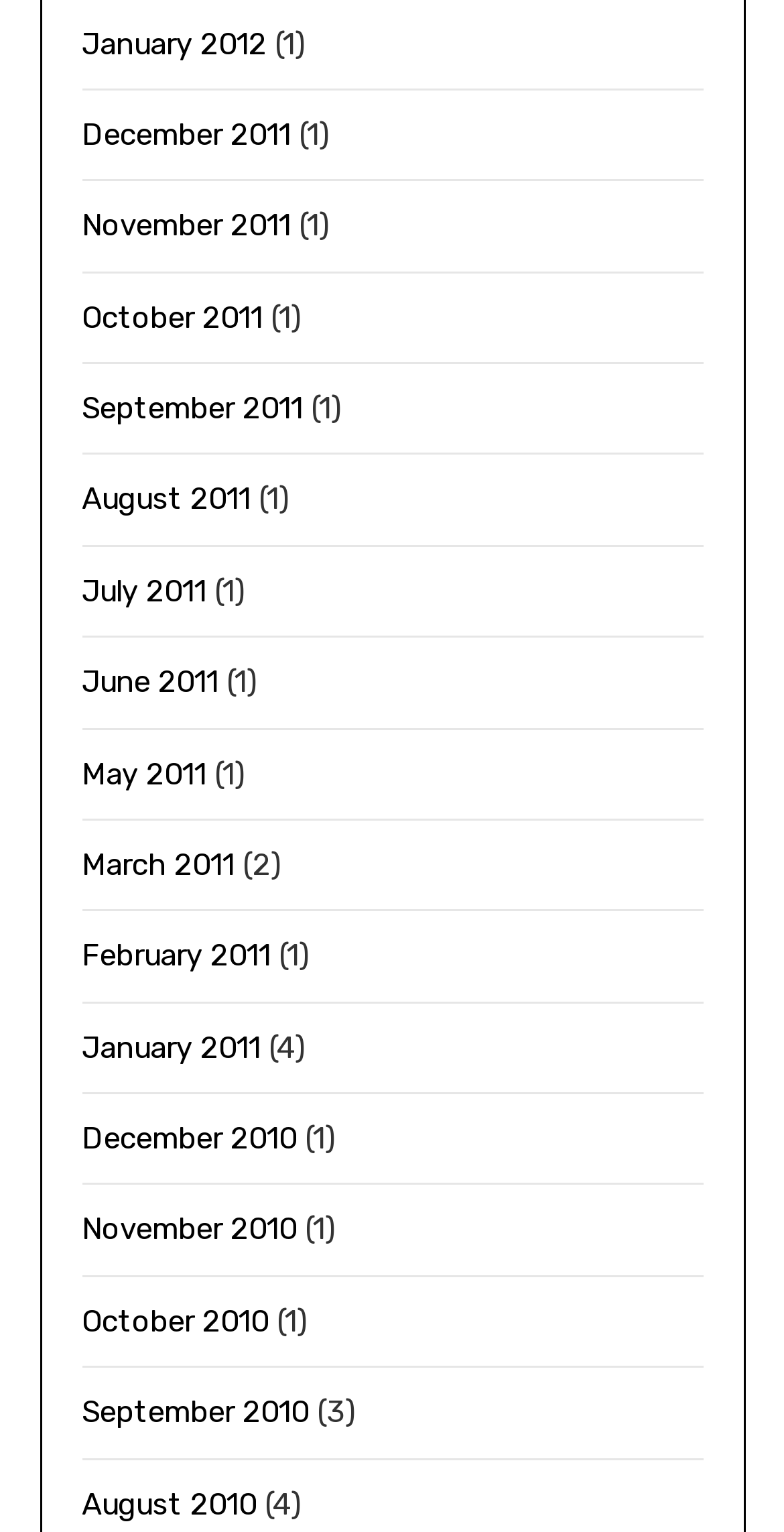Specify the bounding box coordinates for the region that must be clicked to perform the given instruction: "Go to December 2011 page".

[0.104, 0.076, 0.371, 0.1]